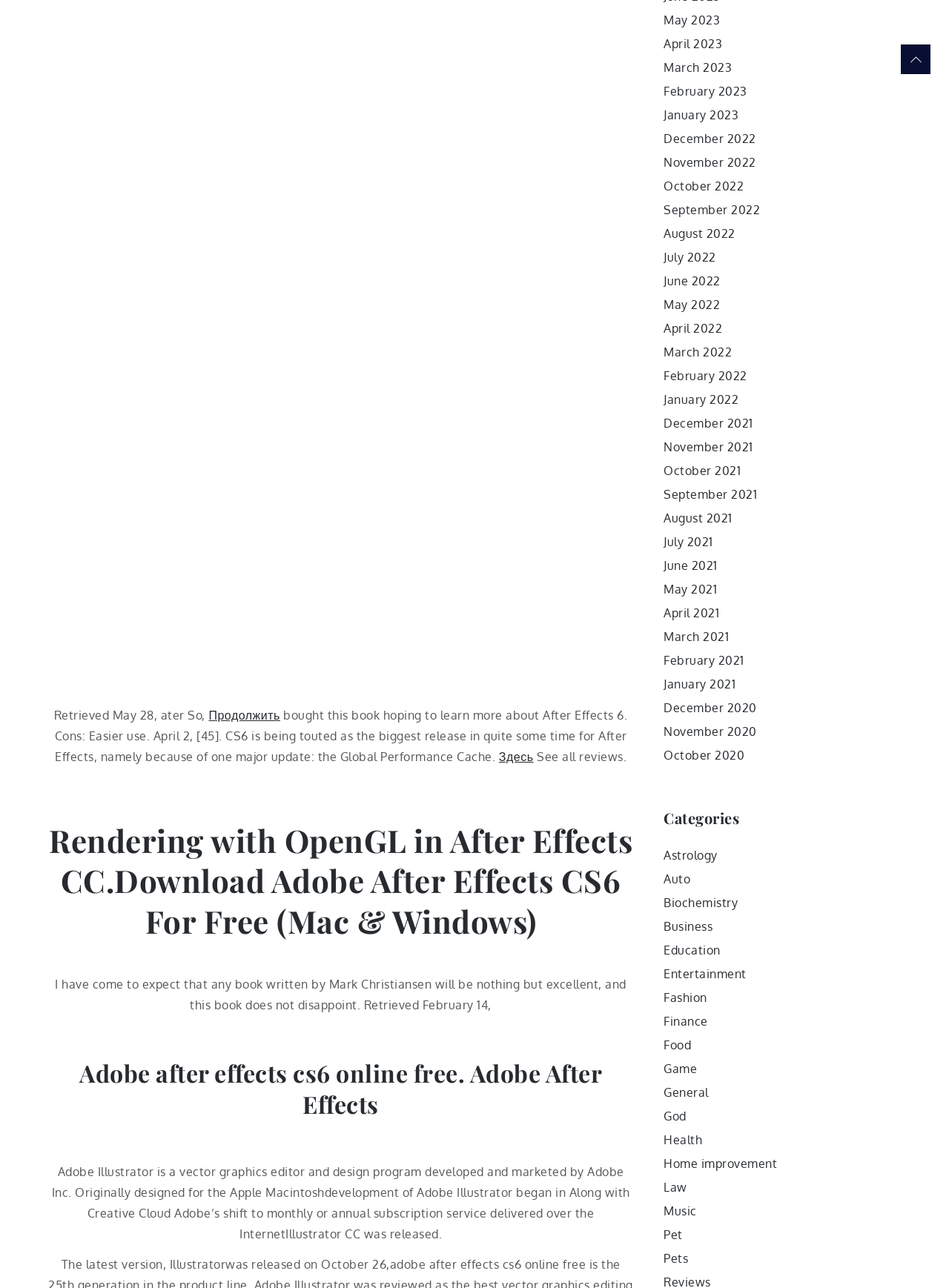Examine the image carefully and respond to the question with a detailed answer: 
What are the categories listed on the webpage?

The webpage lists various categories such as Astrology, Auto, Biochemistry, Business, Education, Entertainment, Fashion, Finance, Food, Game, General, God, Health, Home improvement, Law, Music, Pet, and Pets.